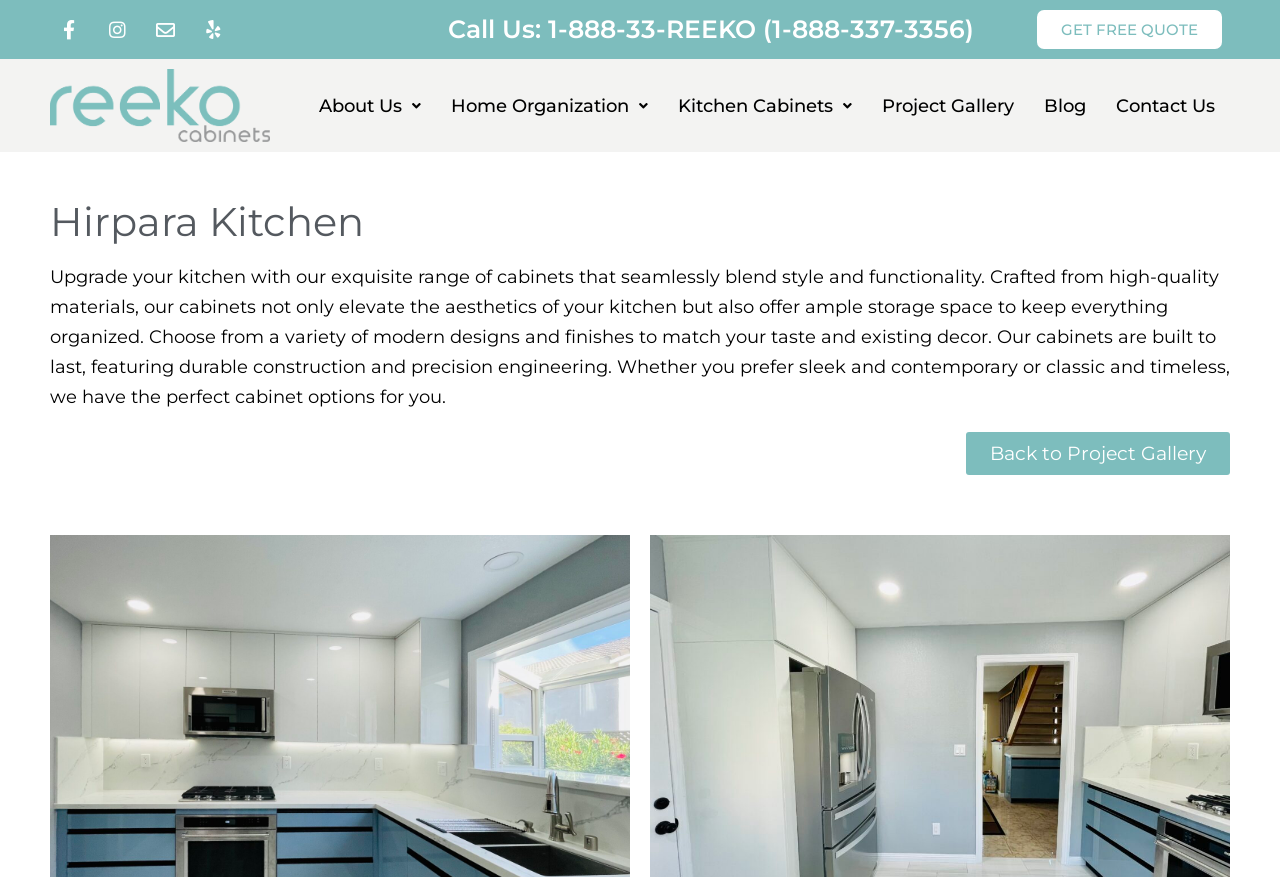Identify the bounding box for the described UI element: "Get free quote".

[0.81, 0.011, 0.954, 0.056]